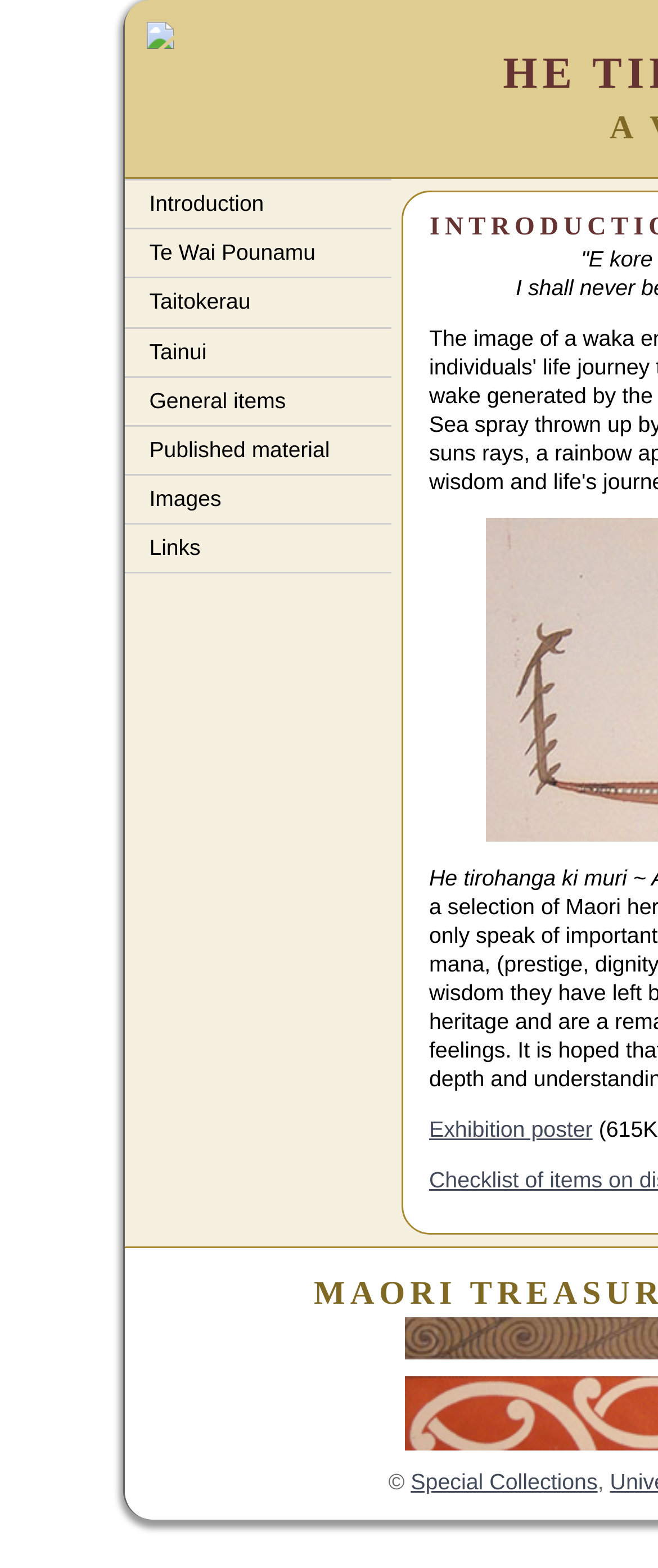Create a detailed summary of all the visual and textual information on the webpage.

The webpage is an online exhibition titled "Introduction, He Tirohanga Ki Muri, a view of the past" from the University of Otago Library in Dunedin, New Zealand. At the top of the page, there is a small image, taking up about 4% of the screen width, situated near the top-left corner.

Below the image, there is a list of links, aligned horizontally, that serve as navigation options. These links include "Introduction", "Te Wai Pounamu", "Taitokerau", "Tainui", "General items", "Published material", "Images", and "Links". They occupy about 40% of the screen width and are positioned near the top of the page.

Towards the bottom of the page, there is a link to an "Exhibition poster" situated near the bottom-right corner, taking up about 25% of the screen width.

At the very bottom of the page, there is a copyright symbol "©" followed by a link to "Special Collections" and a comma, all aligned horizontally. This section is positioned near the bottom-right corner of the page.